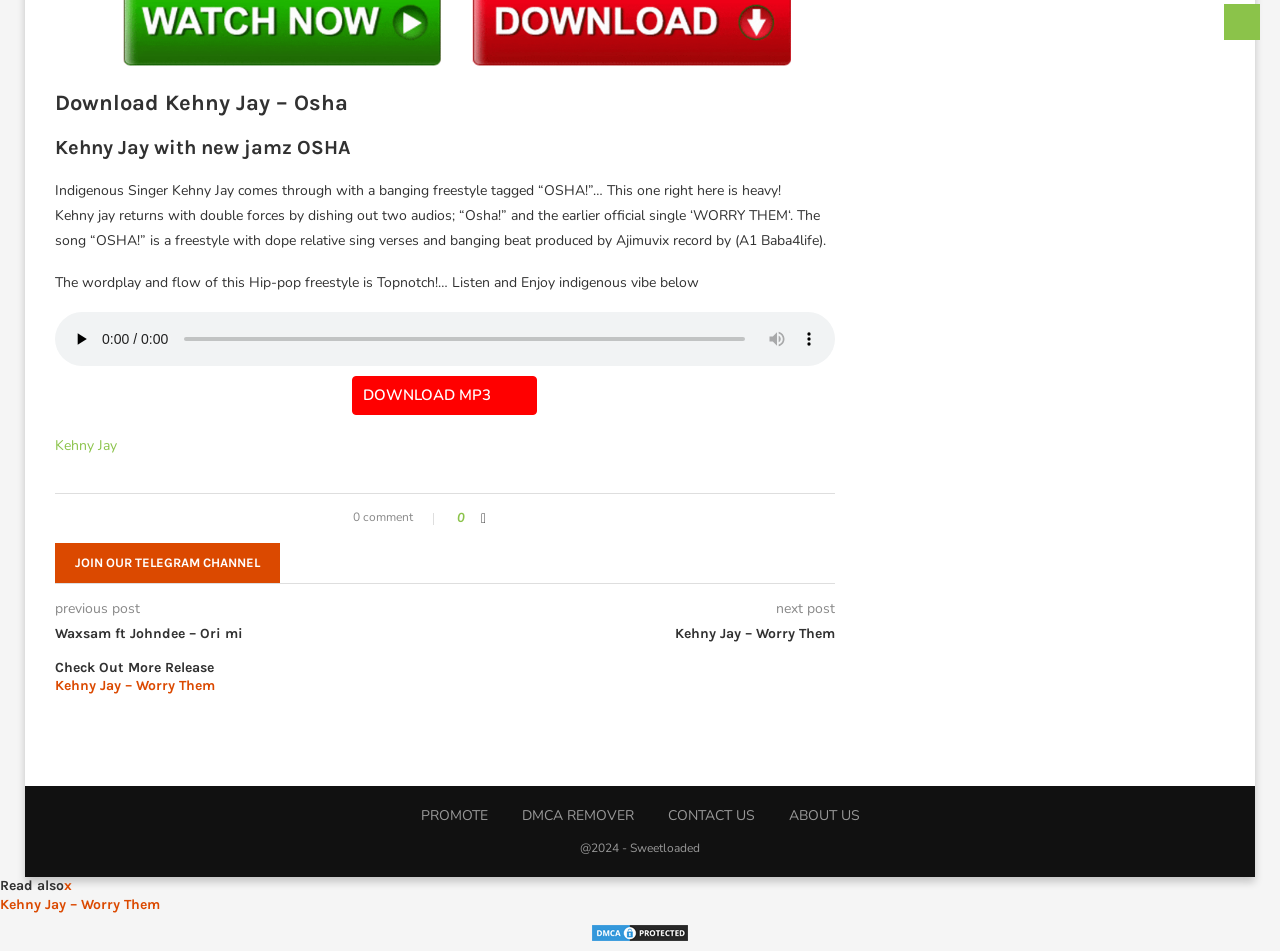How many comments are there on this post?
From the image, respond using a single word or phrase.

0